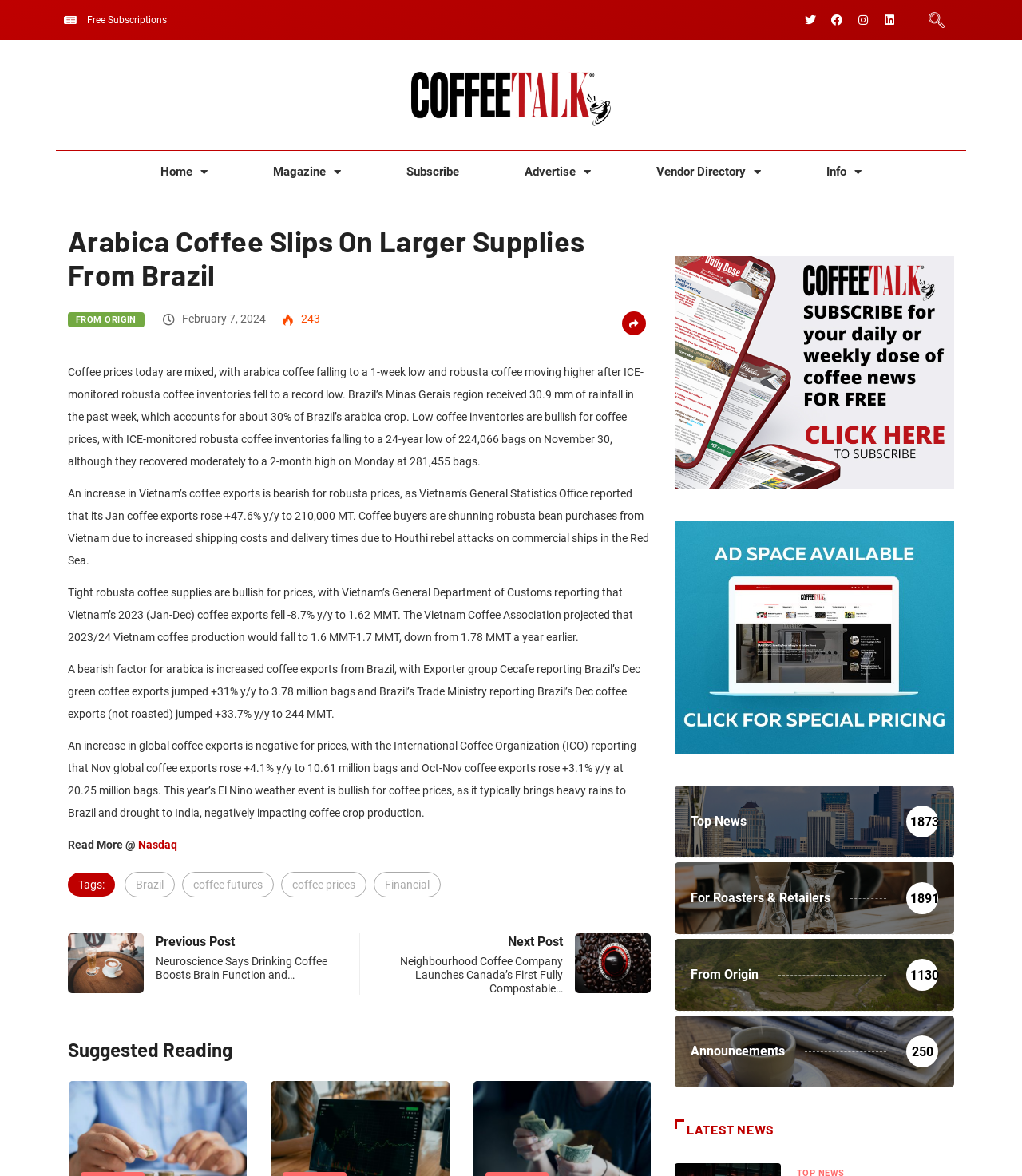Can you specify the bounding box coordinates for the region that should be clicked to fulfill this instruction: "Check the latest news".

[0.66, 0.952, 0.934, 0.969]